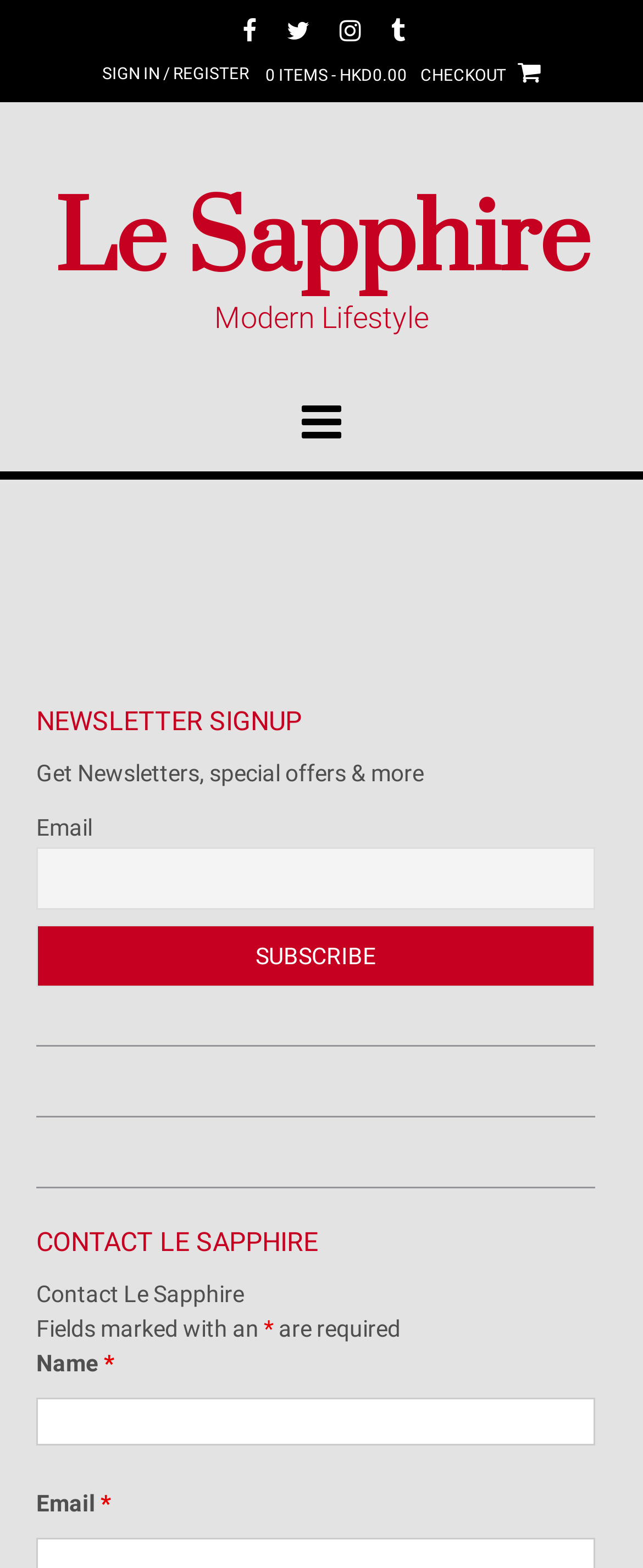What is the purpose of the textbox labeled 'Email'?
Please provide a comprehensive and detailed answer to the question.

The textbox labeled 'Email' is part of the newsletter signup section, which suggests that it is used to input an email address to receive newsletters, special offers, and more.